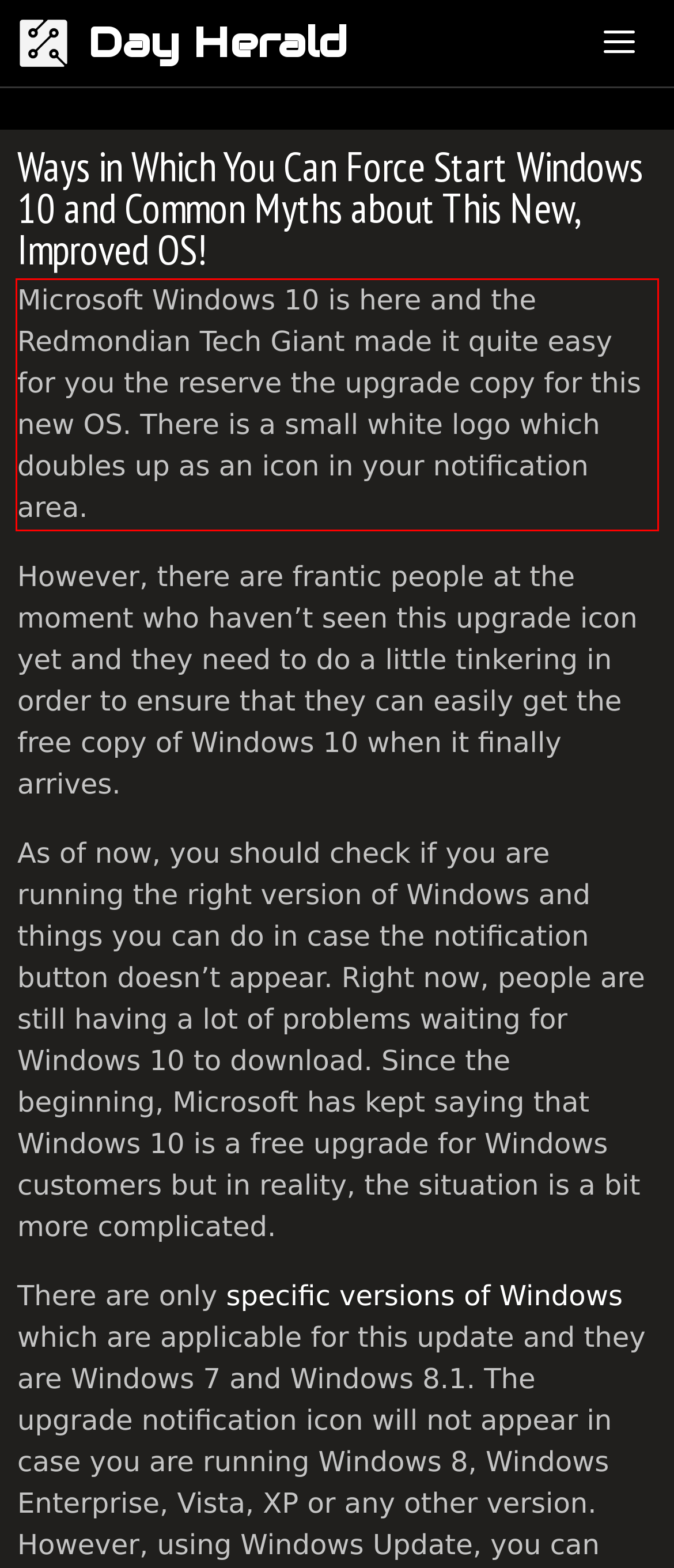Perform OCR on the text inside the red-bordered box in the provided screenshot and output the content.

Microsoft Windows 10 is here and the Redmondian Tech Giant made it quite easy for you the reserve the upgrade copy for this new OS. There is a small white logo which doubles up as an icon in your notification area.